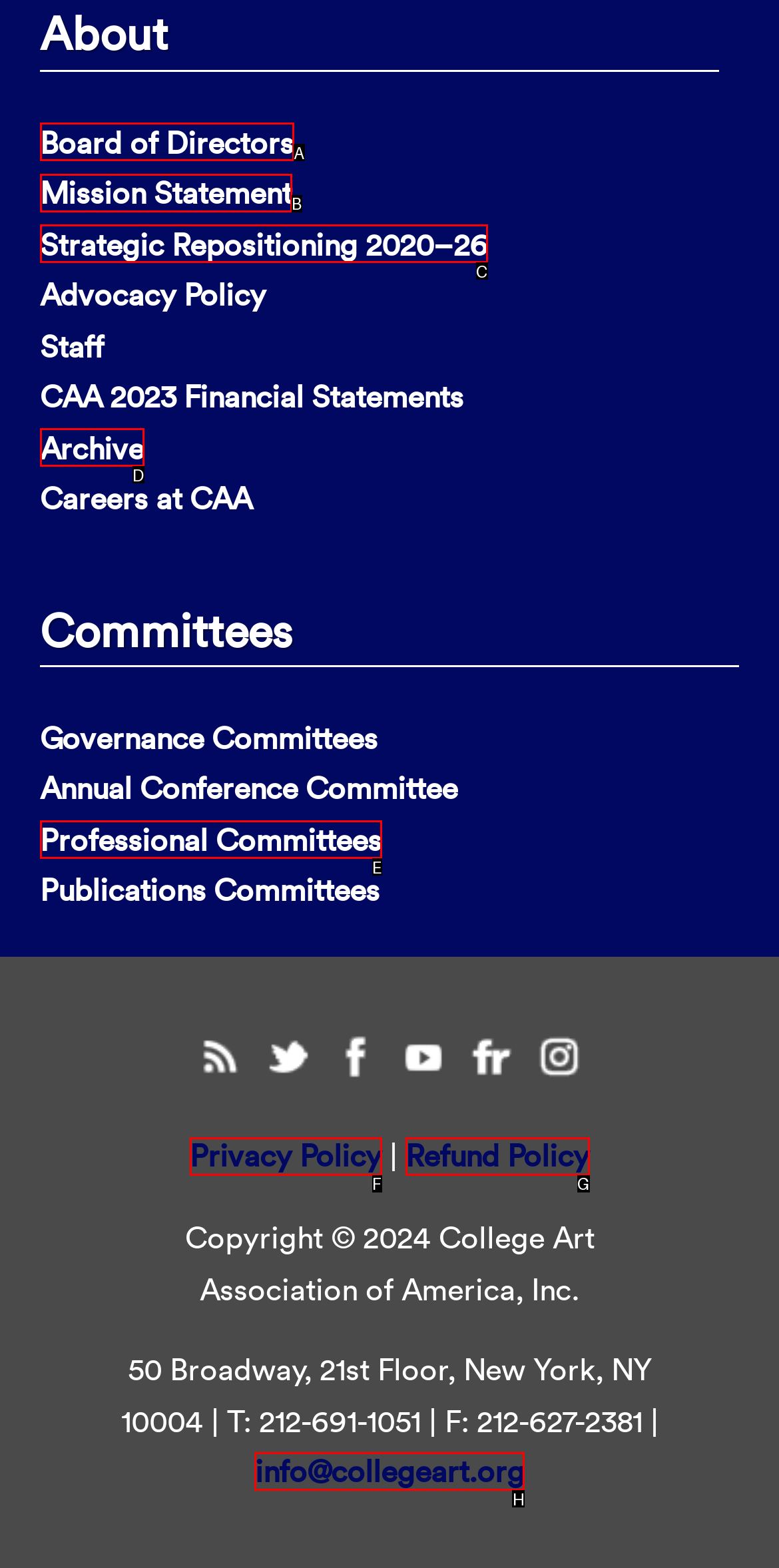Select the HTML element that corresponds to the description: Refund Policy. Reply with the letter of the correct option.

G